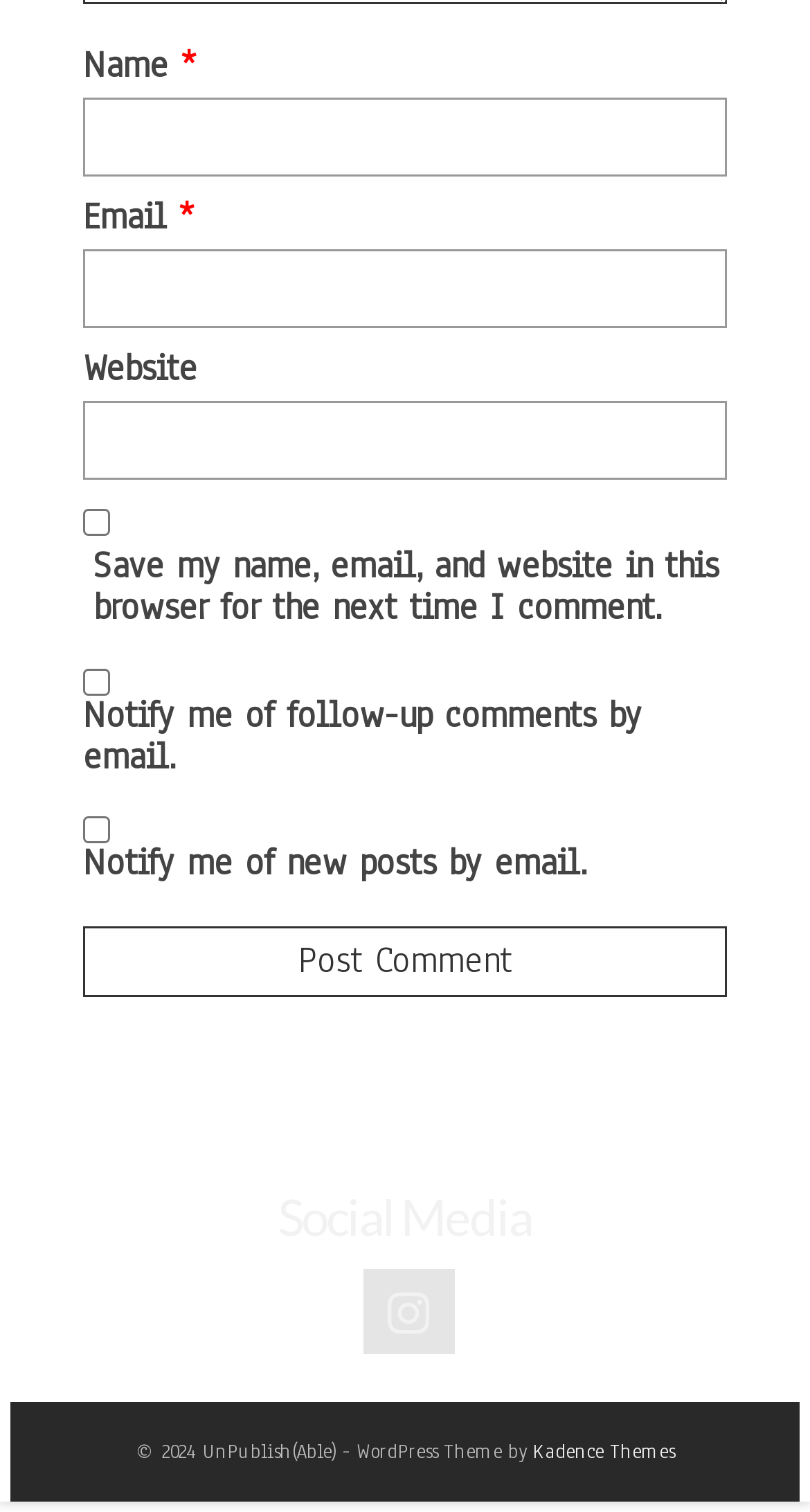Please locate the UI element described by "Gustavo Halperin" and provide its bounding box coordinates.

None